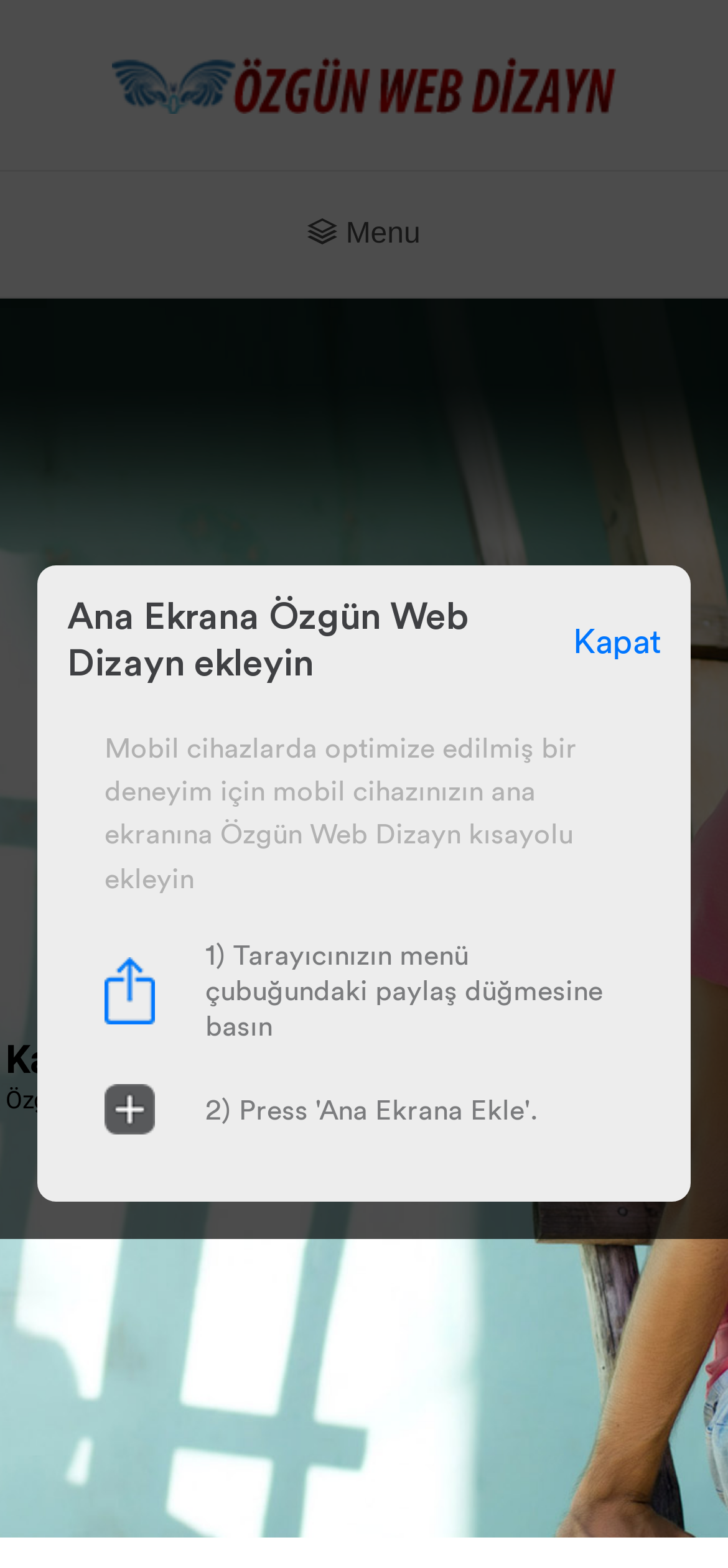Extract the text of the main heading from the webpage.

Call us on 0553 770 67 17 or email info@ozgunwebdizayn.com